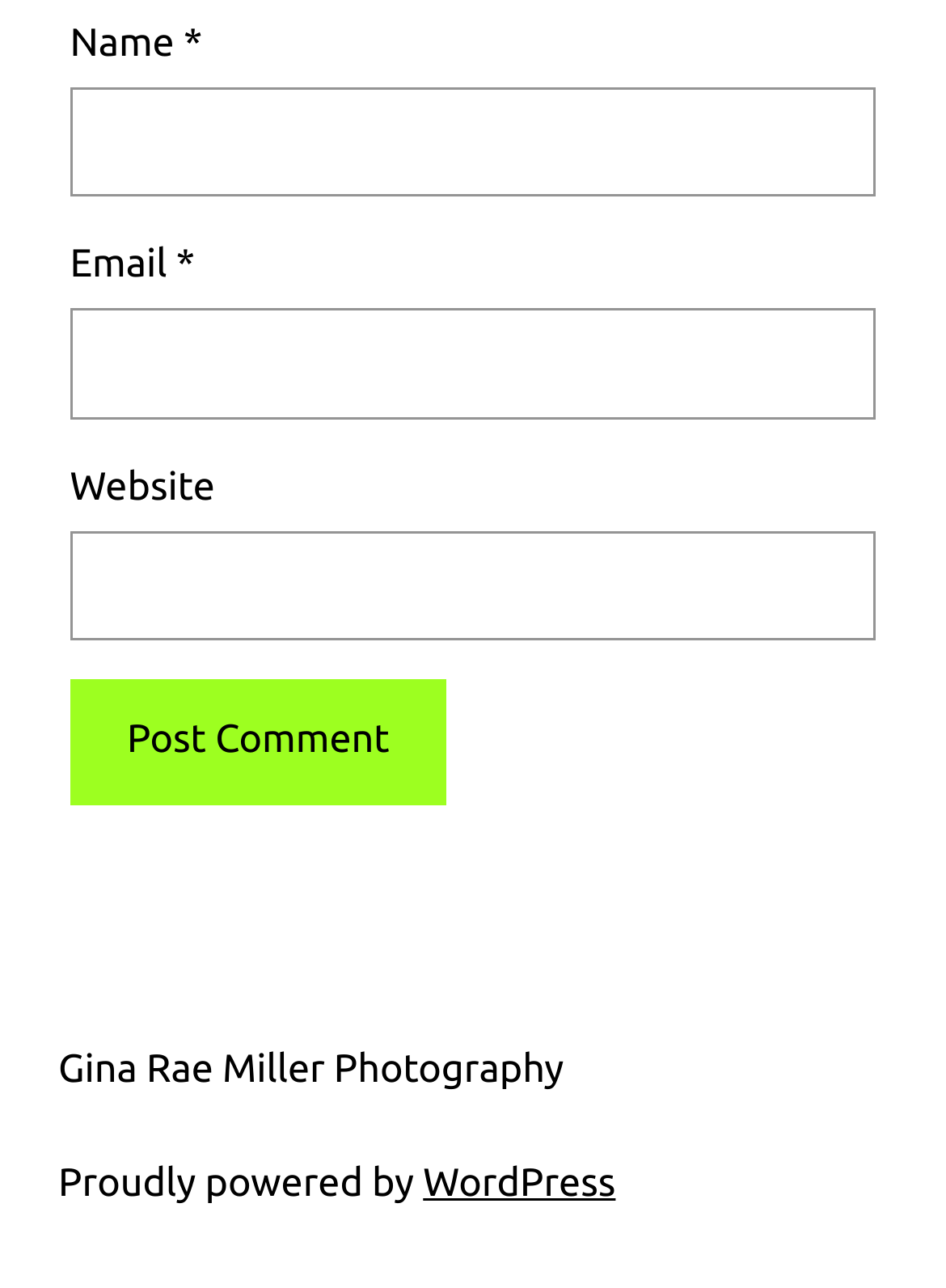Provide your answer in a single word or phrase: 
How many text fields are required?

Two